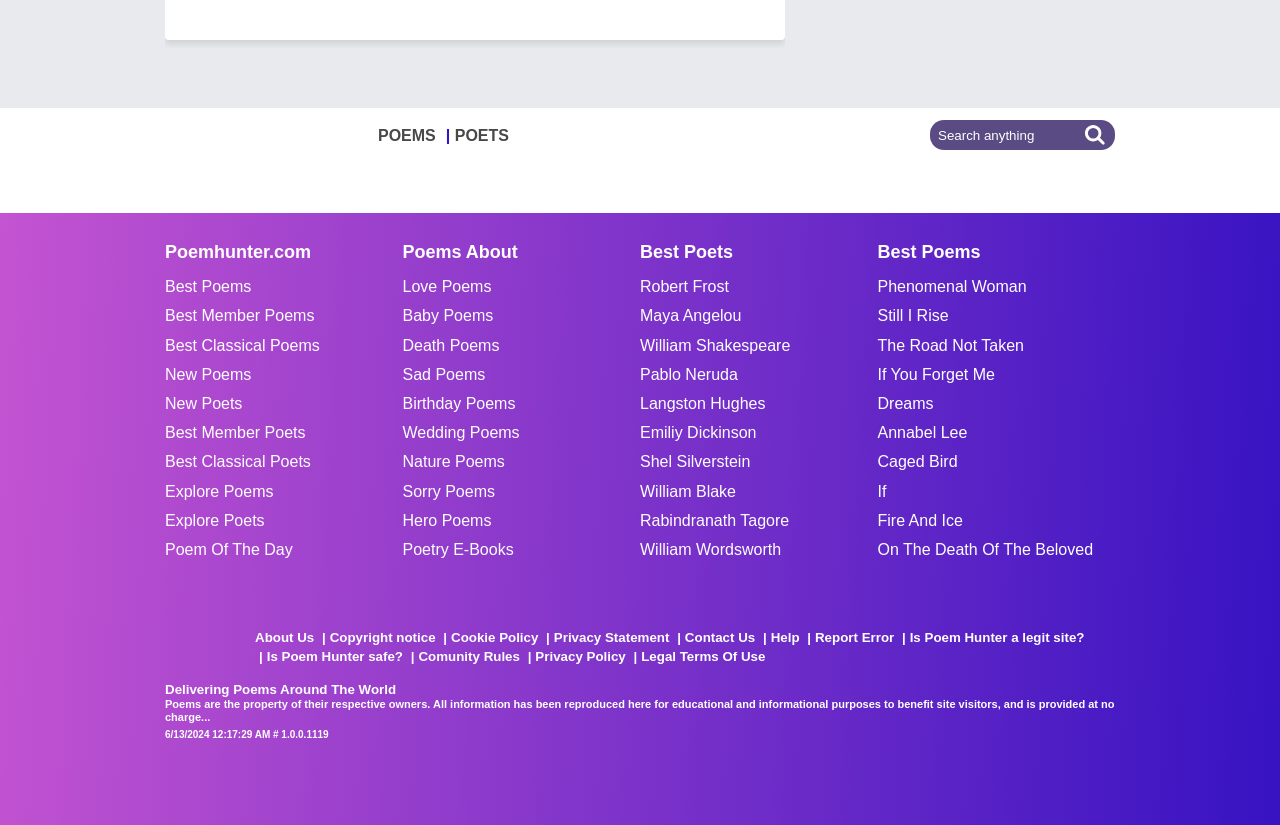What is the purpose of the website?
Refer to the image and provide a one-word or short phrase answer.

To deliver poems